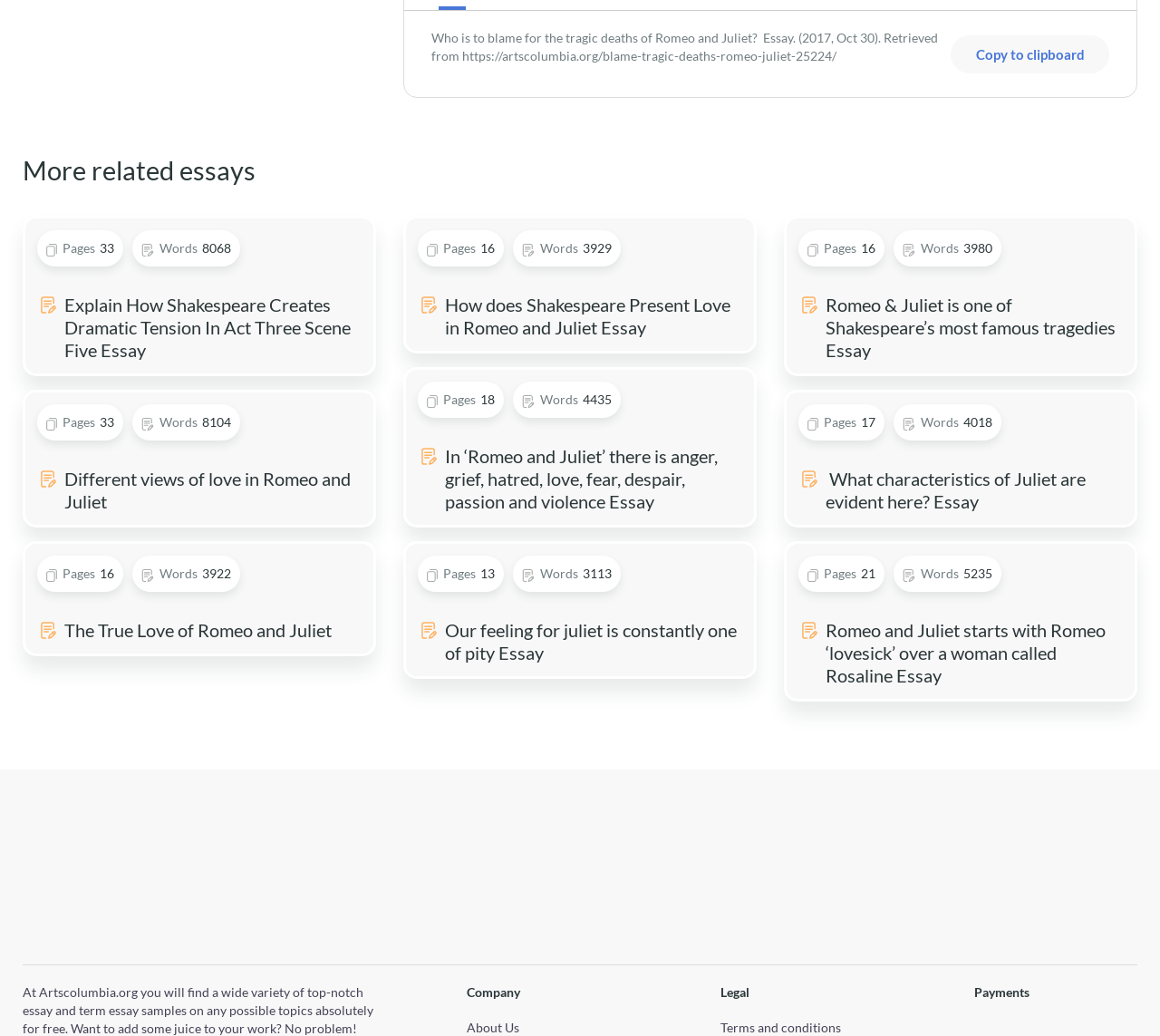What is the topic of the essay?
Kindly offer a comprehensive and detailed response to the question.

Based on the webpage content, I can see that the topic of the essay is Romeo and Juliet, as it is mentioned in the title of the essay and also in the links provided on the webpage.